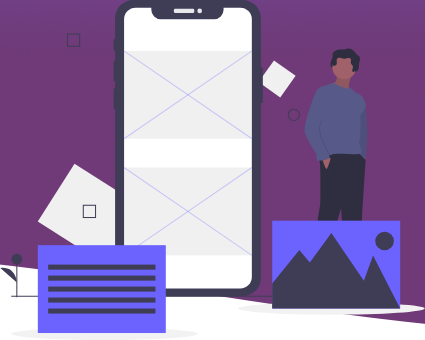Describe every aspect of the image in detail.

The image showcases a modern design concept for mobile app development, emphasizing creativity and functionality. In the foreground, a large smartphone template stands prominently, featuring an incomplete app interface highlighted with blue outlines, representing placeholders for future content. Surrounding the phone are various design elements, including floating geometric shapes and additional image panels that convey a sense of dimensionality and movement.

To the right, a stylized figure of a person is depicted, casually positioned with a thoughtful pose, suggesting the human aspect of app development and user experience design. This imagery reflects a blend of technology and artistry, highlighting the innovative potential of mobile applications. The background features a rich purple hue, enhancing the visual appeal and providing a contemporary aesthetic that resonates with themes of modern digital solutions in mobile app development.